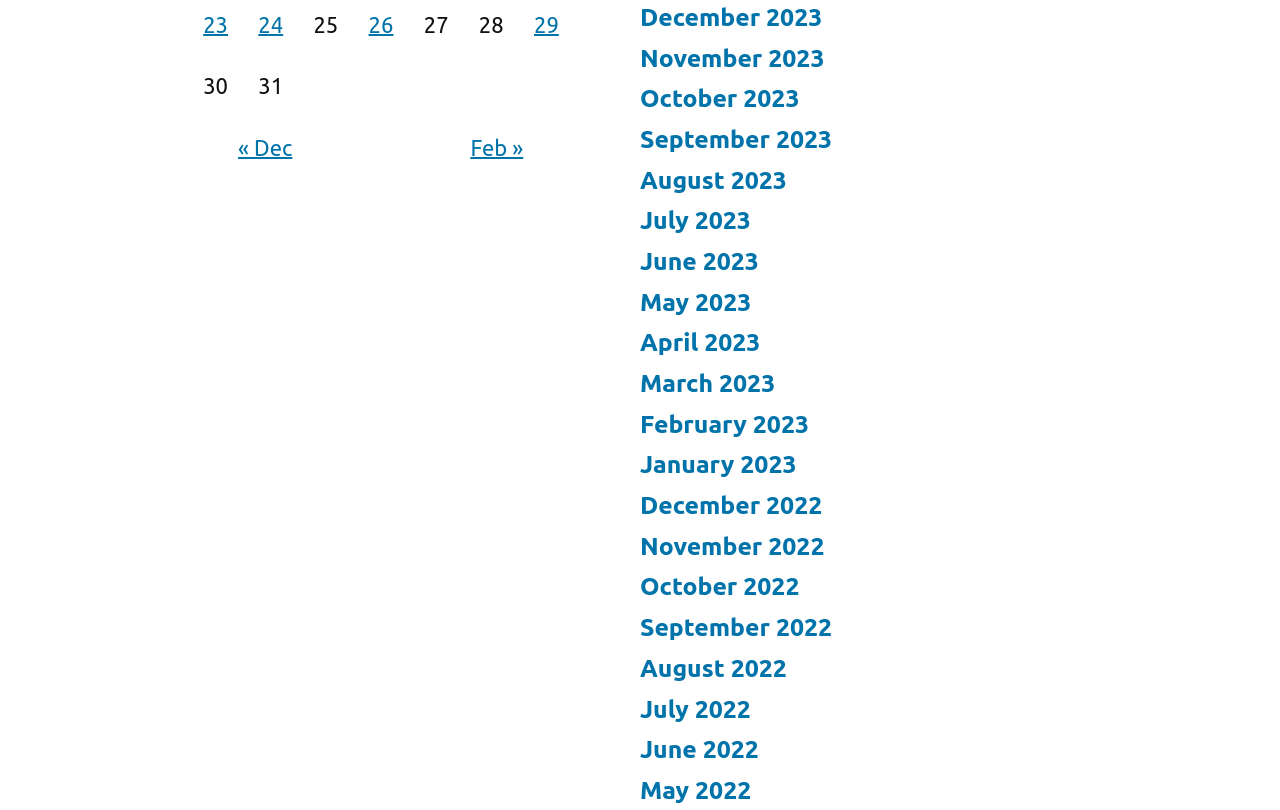Determine the coordinates of the bounding box for the clickable area needed to execute this instruction: "Click on the 'REGISTRATION INFO' link".

None